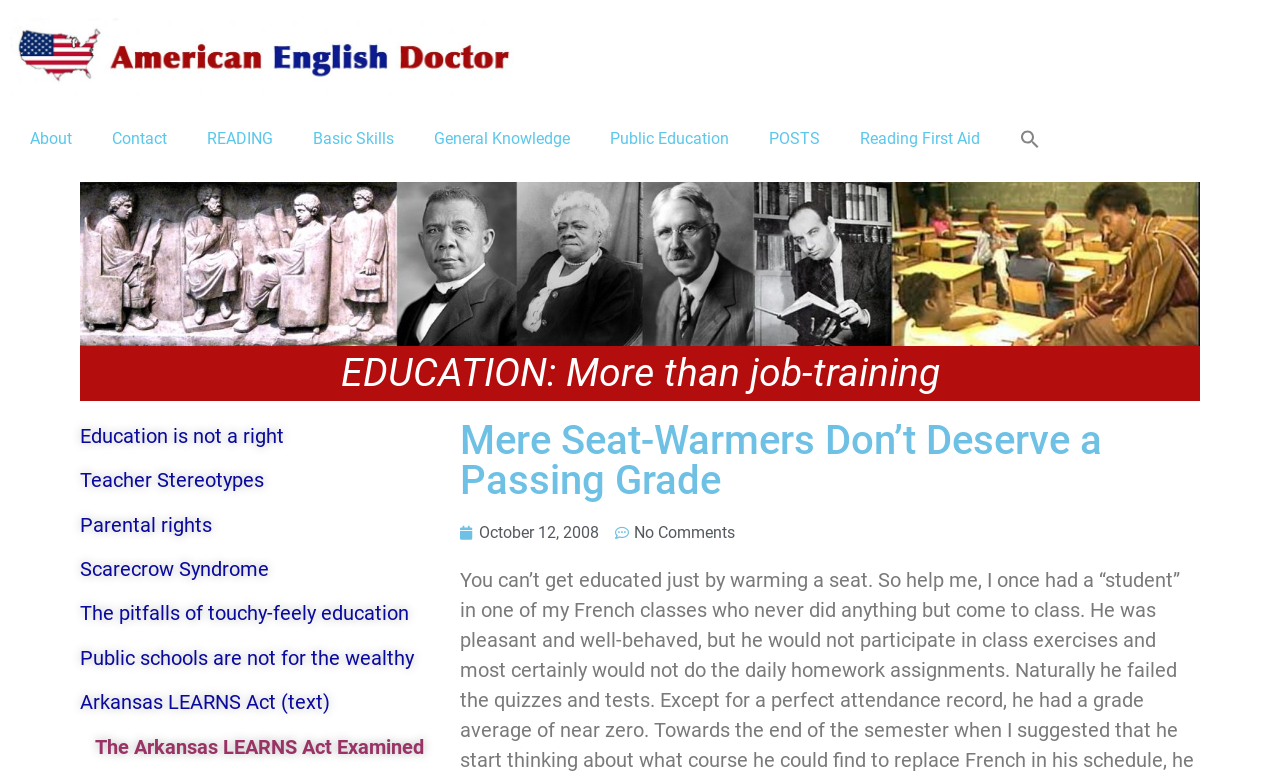Please provide the main heading of the webpage content.

Mere Seat-Warmers Don’t Deserve a Passing Grade